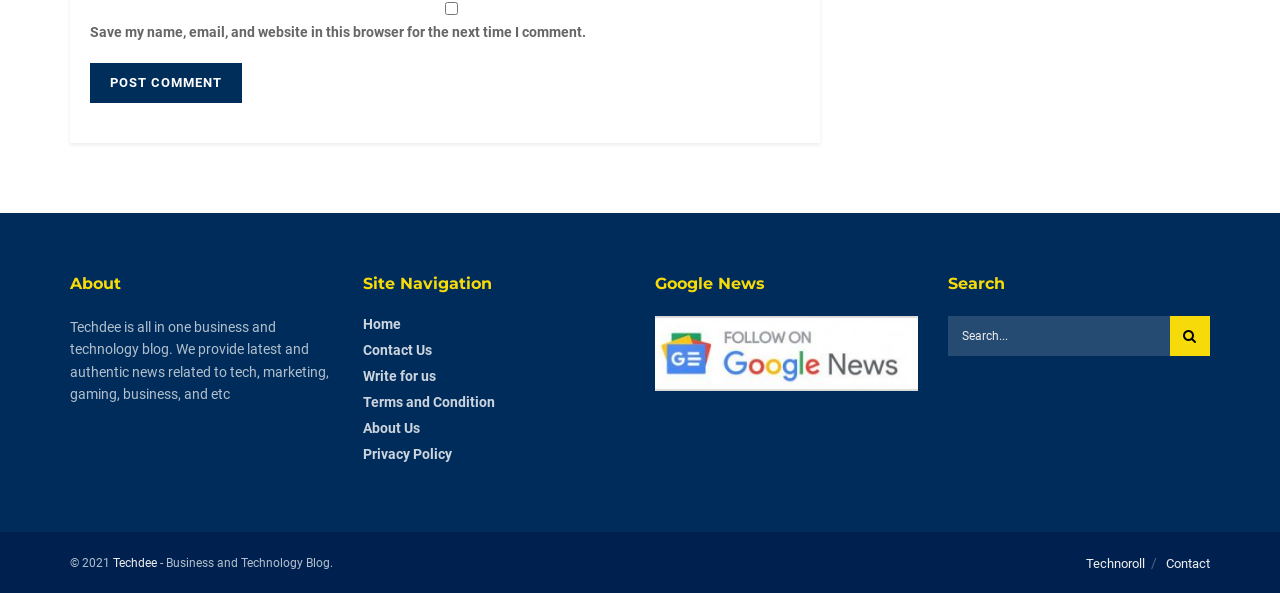What is the name of this blog?
Please craft a detailed and exhaustive response to the question.

The name of the blog can be found at the bottom of the webpage, where it says '© 2021 Techdee - Business and Technology Blog.'